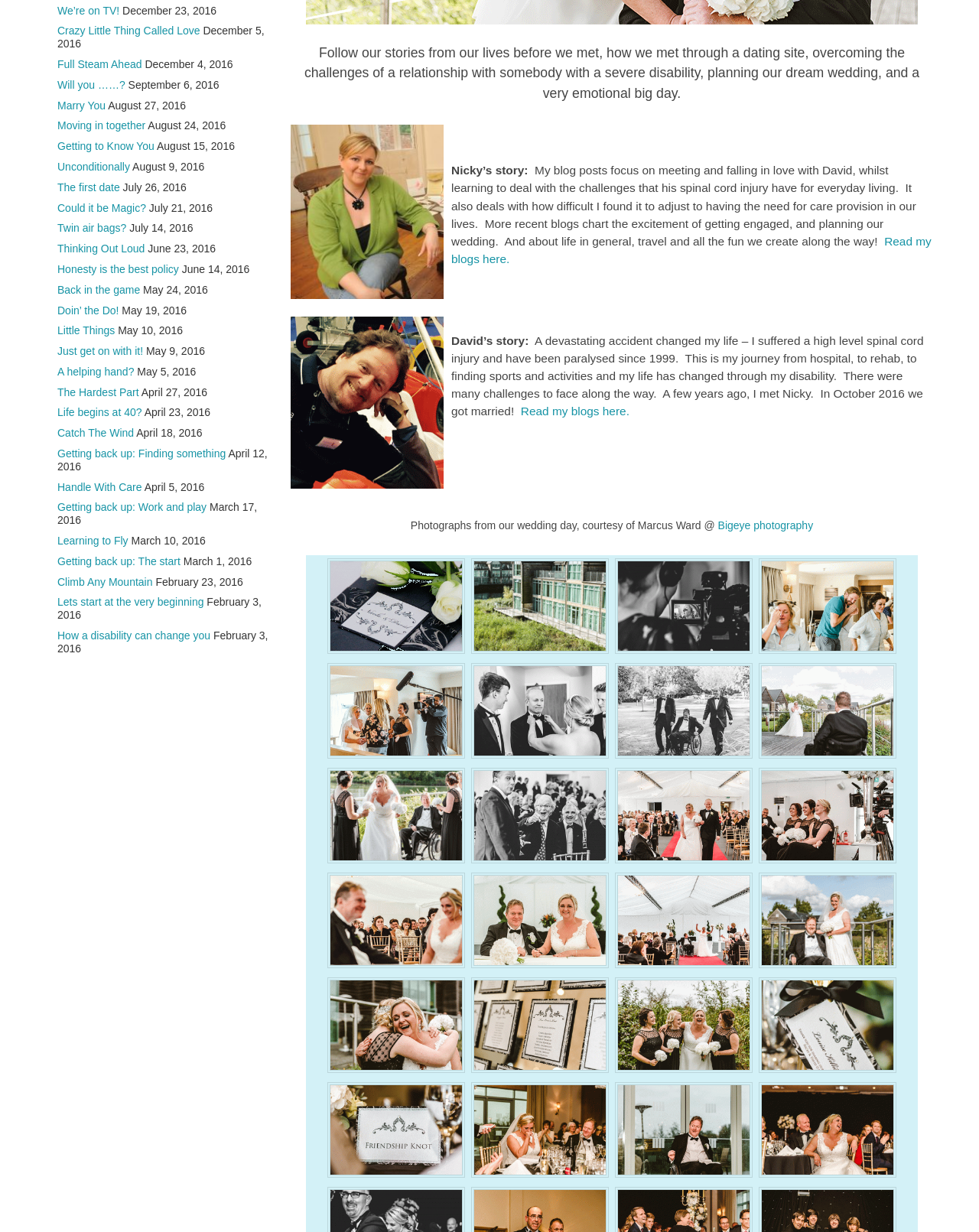Find the bounding box coordinates for the HTML element specified by: "Will you ……?".

[0.059, 0.064, 0.128, 0.074]